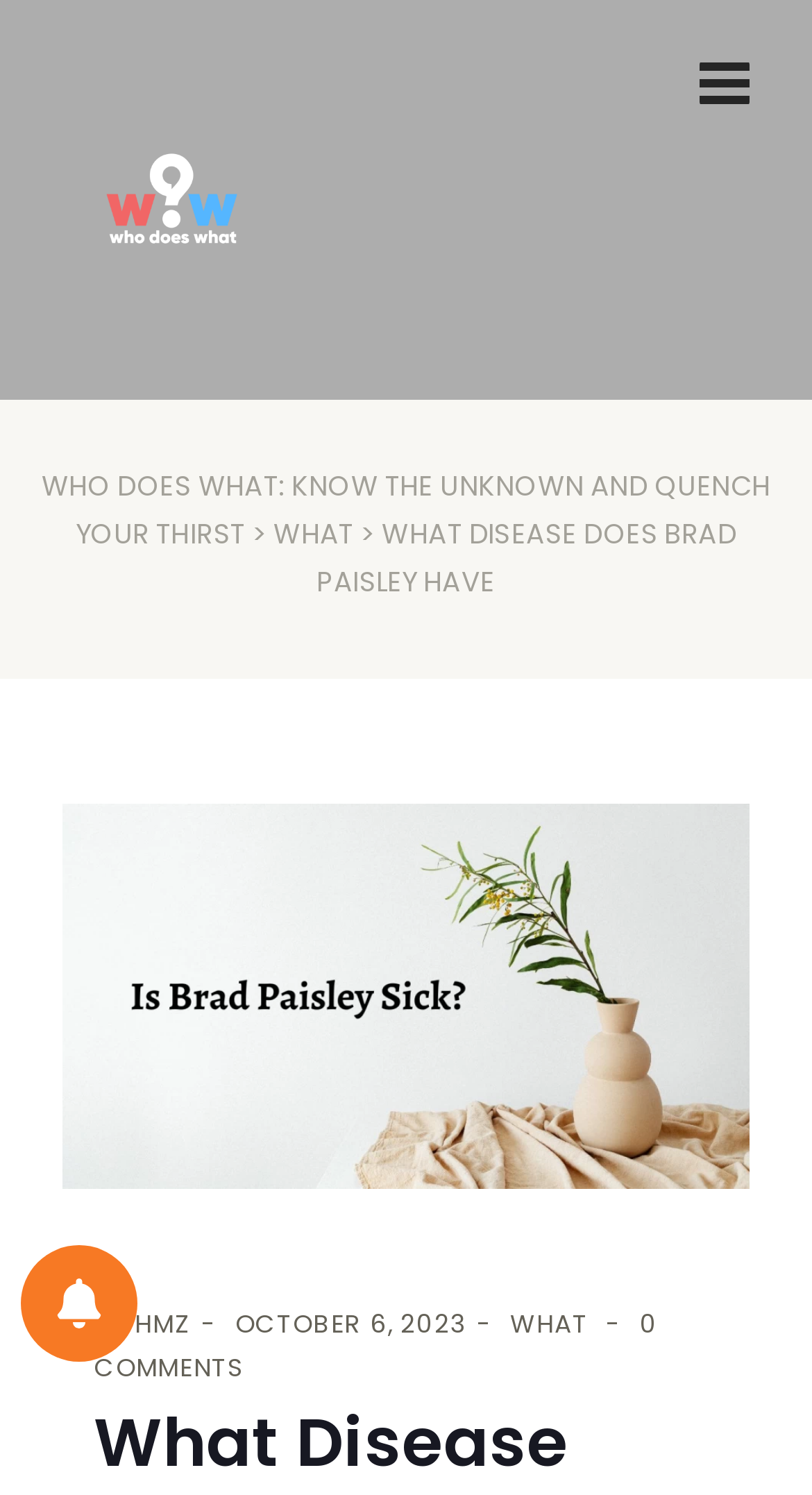How many comments does the article have? From the image, respond with a single word or brief phrase.

0